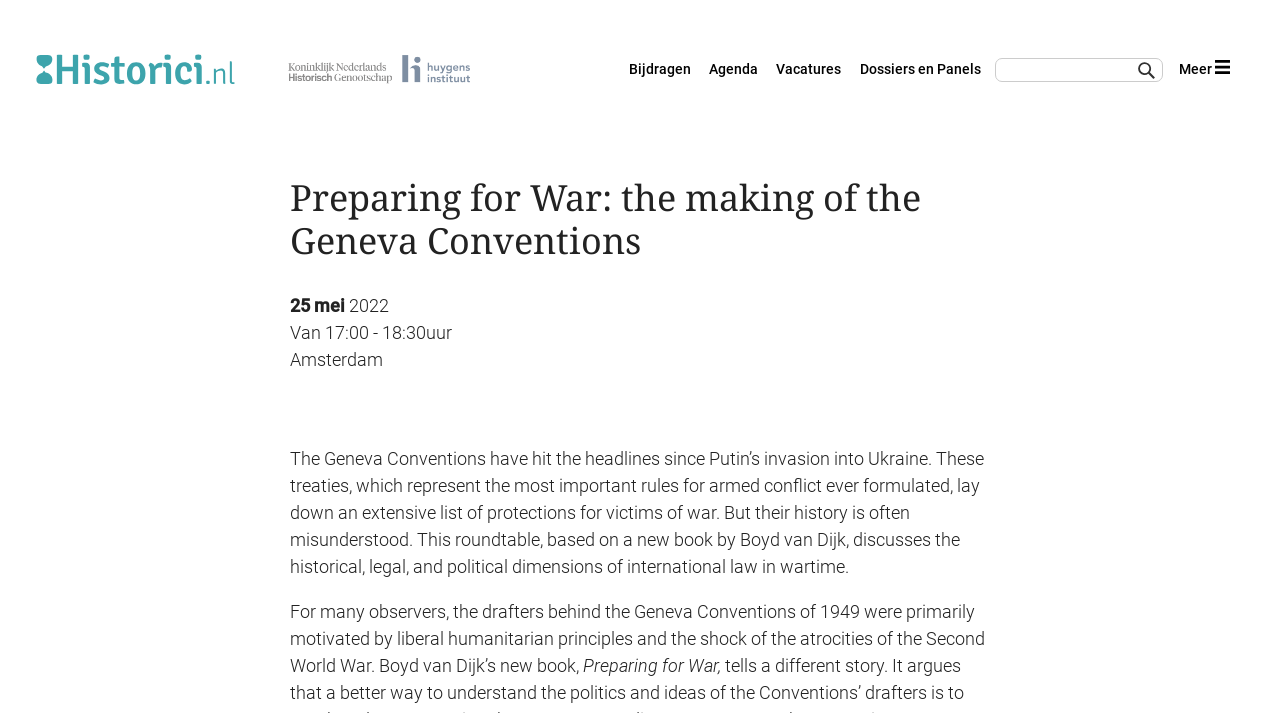Provide a one-word or brief phrase answer to the question:
What is the date of the roundtable discussion?

25 mei 2022